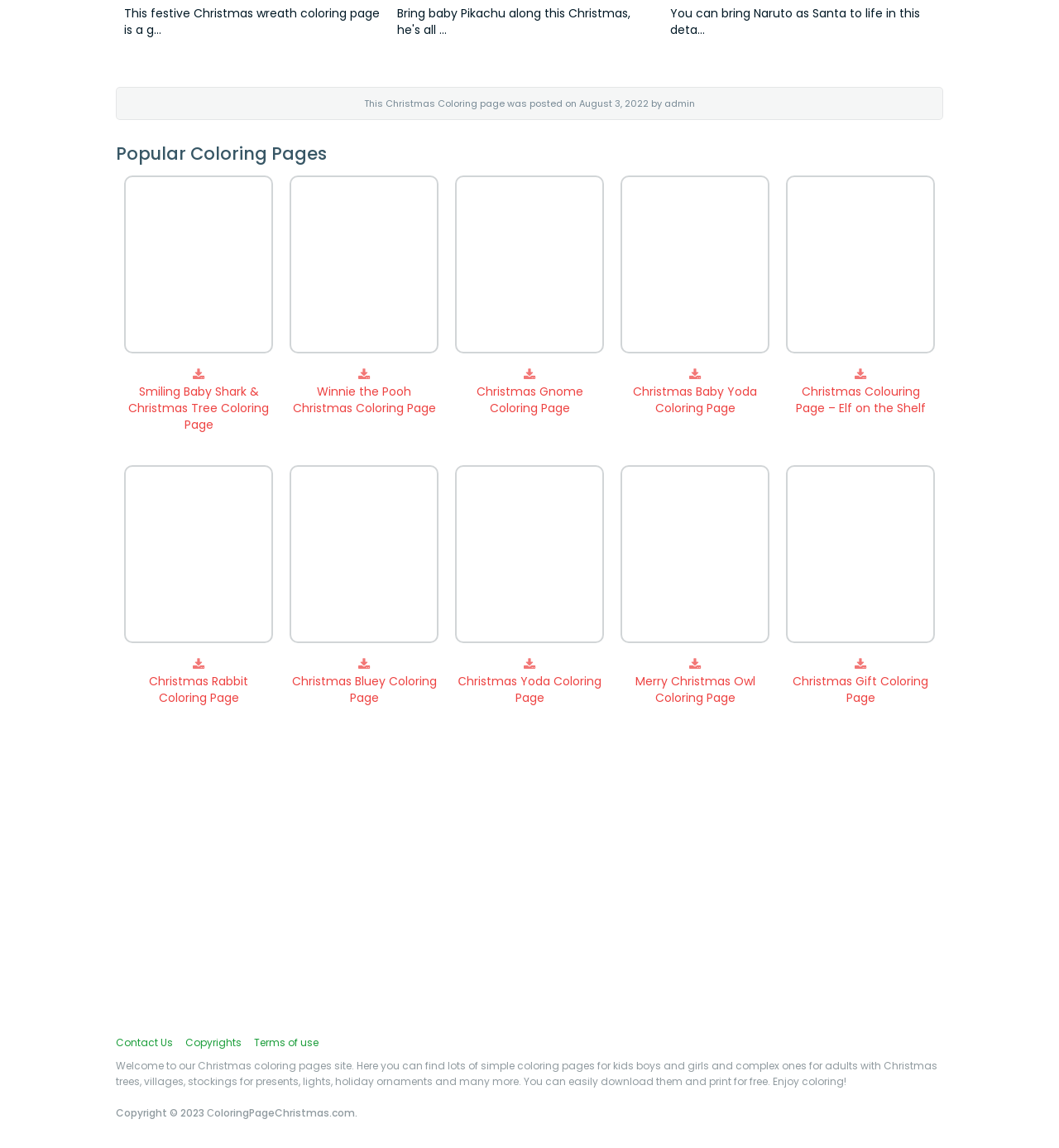Answer with a single word or phrase: 
What is the theme of the website?

Christmas coloring pages